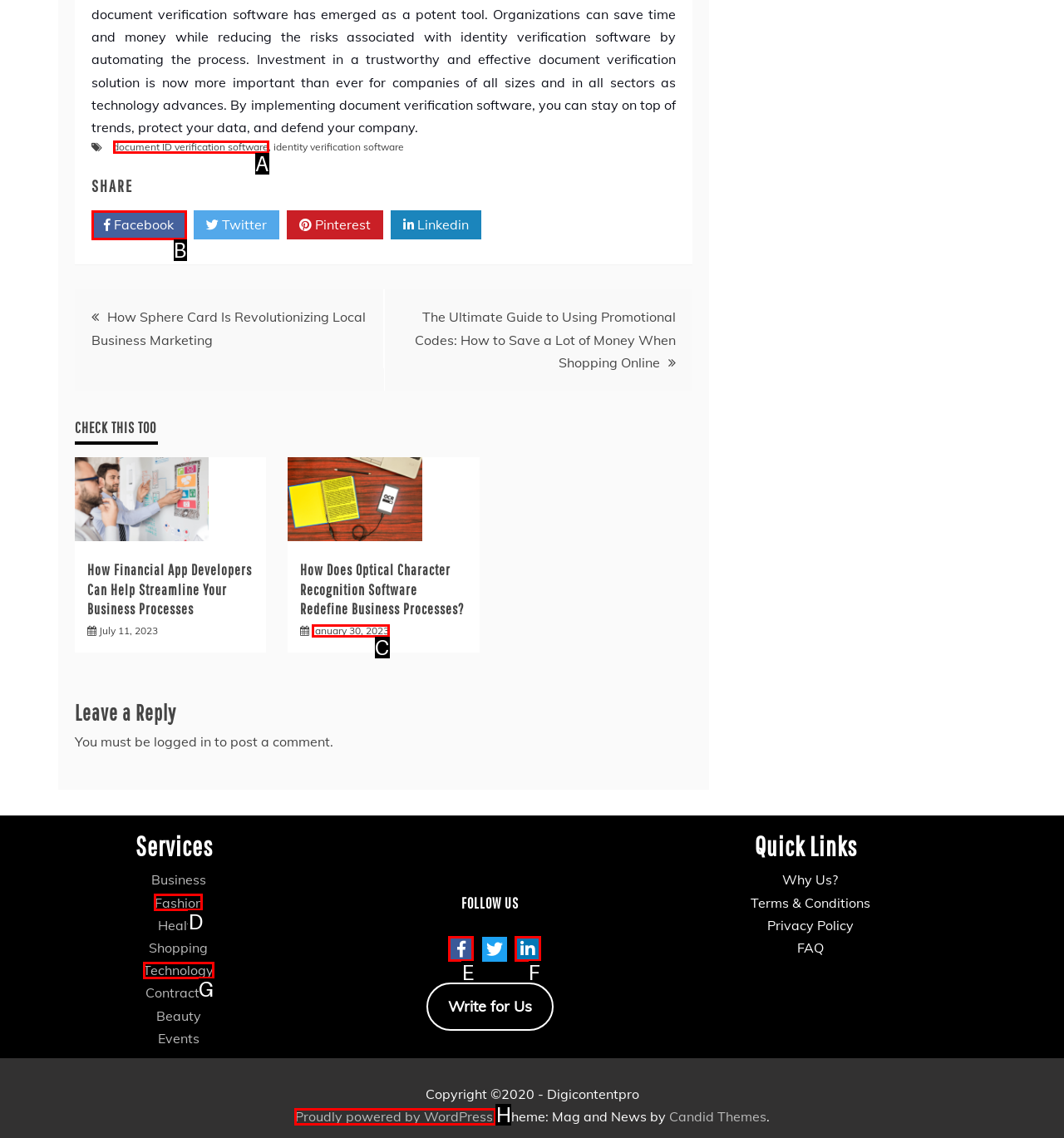Determine which option should be clicked to carry out this task: Follow on LinkedIn
State the letter of the correct choice from the provided options.

F